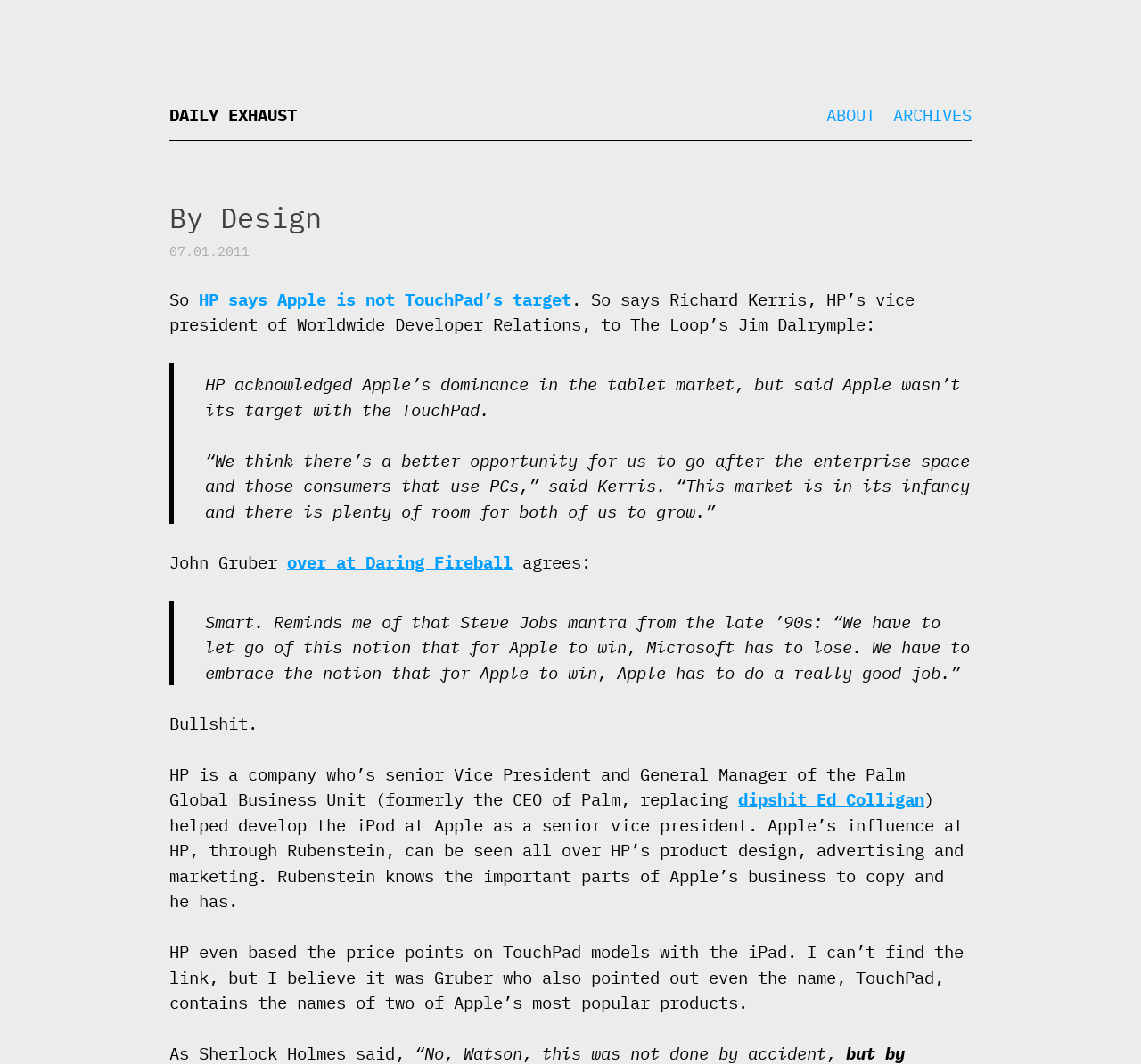Generate a thorough description of the webpage.

The webpage is a blog post titled "DAILY EXHAUST" with a subtitle "By Design". At the top, there is a large heading "DAILY EXHAUST" with a link to the same title. To the right of the heading, there are two links, "ABOUT" and "ARCHIVES". 

Below the heading, there is a smaller heading "By Design" followed by a date "07.01.2011". The main content of the blog post starts with a brief sentence "So" and then a link to an article "HP says Apple is not TouchPad’s target". The article is quoted in a blockquote section, discussing HP's strategy in the tablet market.

The blog post then mentions John Gruber from Daring Fireball, who agrees with HP's approach. This is followed by another blockquote section, quoting Gruber's opinion on the matter. The blog post then expresses a skeptical view of HP's strategy, calling it "Bullshit" and accusing HP of copying Apple's design and marketing approach. The author mentions that HP's senior vice president, who used to work at Apple, has influenced HP's product design and pricing. The post ends with a quote from Sherlock Holmes, implying that HP's actions were not accidental.

Throughout the blog post, there are several static text elements and links to other articles or websites. The overall structure of the webpage is a single column of text with headings, links, and blockquote sections.